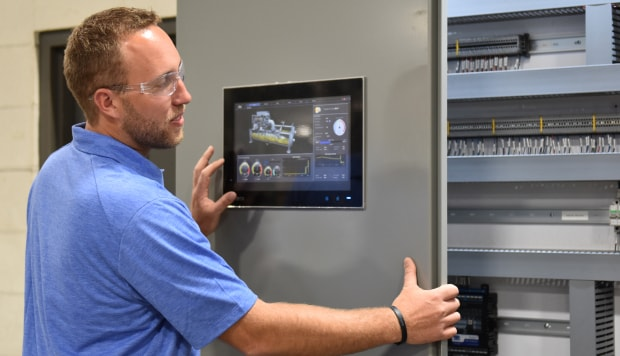Provide a comprehensive description of the image.

In the image, a technician is seen working on a control system within an industrial HVAC setting. He is wearing protective glasses and a short-sleeved blue shirt, engaged in operating a sleek touchscreen interface mounted on a control panel. This interface displays real-time data and system diagnostics, showcasing various metrics essential for managing HVAC operations. The background reveals organized electrical components and wiring, emphasizing the technical nature of the environment. The technician appears focused, highlighting the importance of precision and expertise in maintaining and optimizing HVAC controls for efficiency and reliability. This visual underscores the integration of advanced technology in modern HVAC systems, reflecting the industry's push towards comprehensive, adaptable solutions that cater to diverse operational needs.